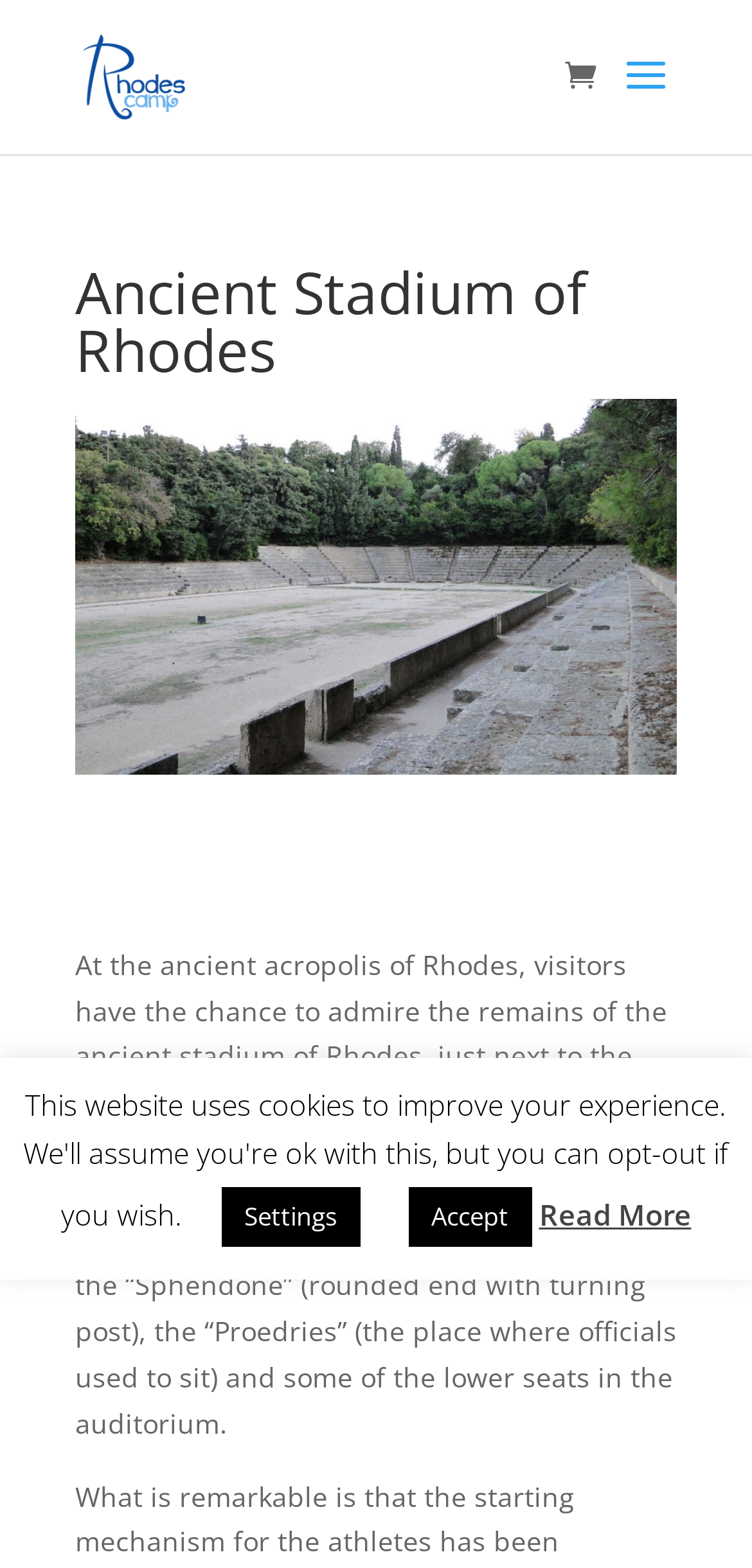From the screenshot, find the bounding box of the UI element matching this description: "Settings". Supply the bounding box coordinates in the form [left, top, right, bottom], each a float between 0 and 1.

[0.294, 0.757, 0.478, 0.795]